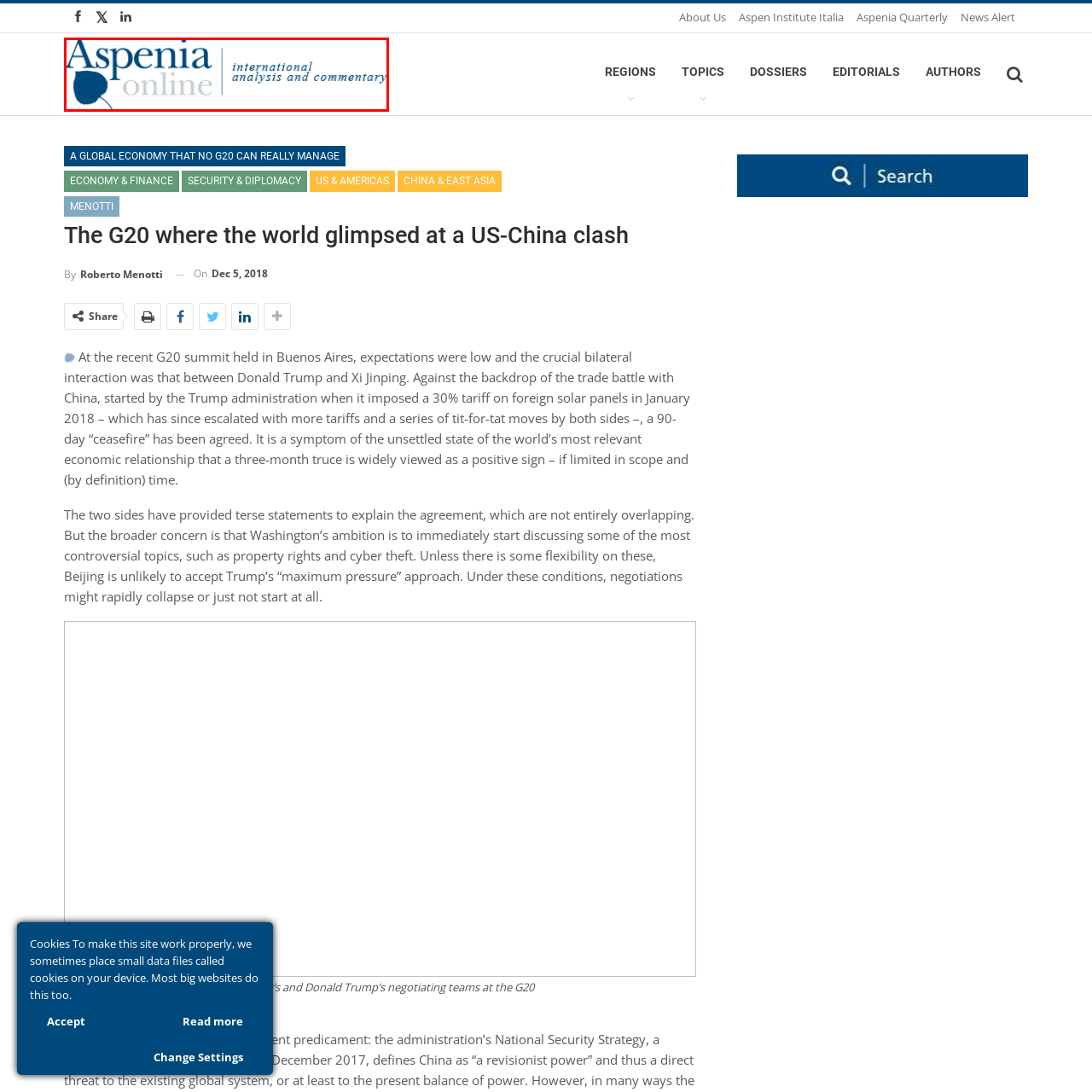Direct your attention to the section marked by the red bounding box and construct a detailed answer to the following question based on the image: What is the focus of the platform?

The tagline 'international analysis and commentary' beneath the name emphasizes the platform's focus on offering insights and perspectives on global issues, representing the platform's commitment to in-depth analysis and a thoughtful understanding of international affairs.